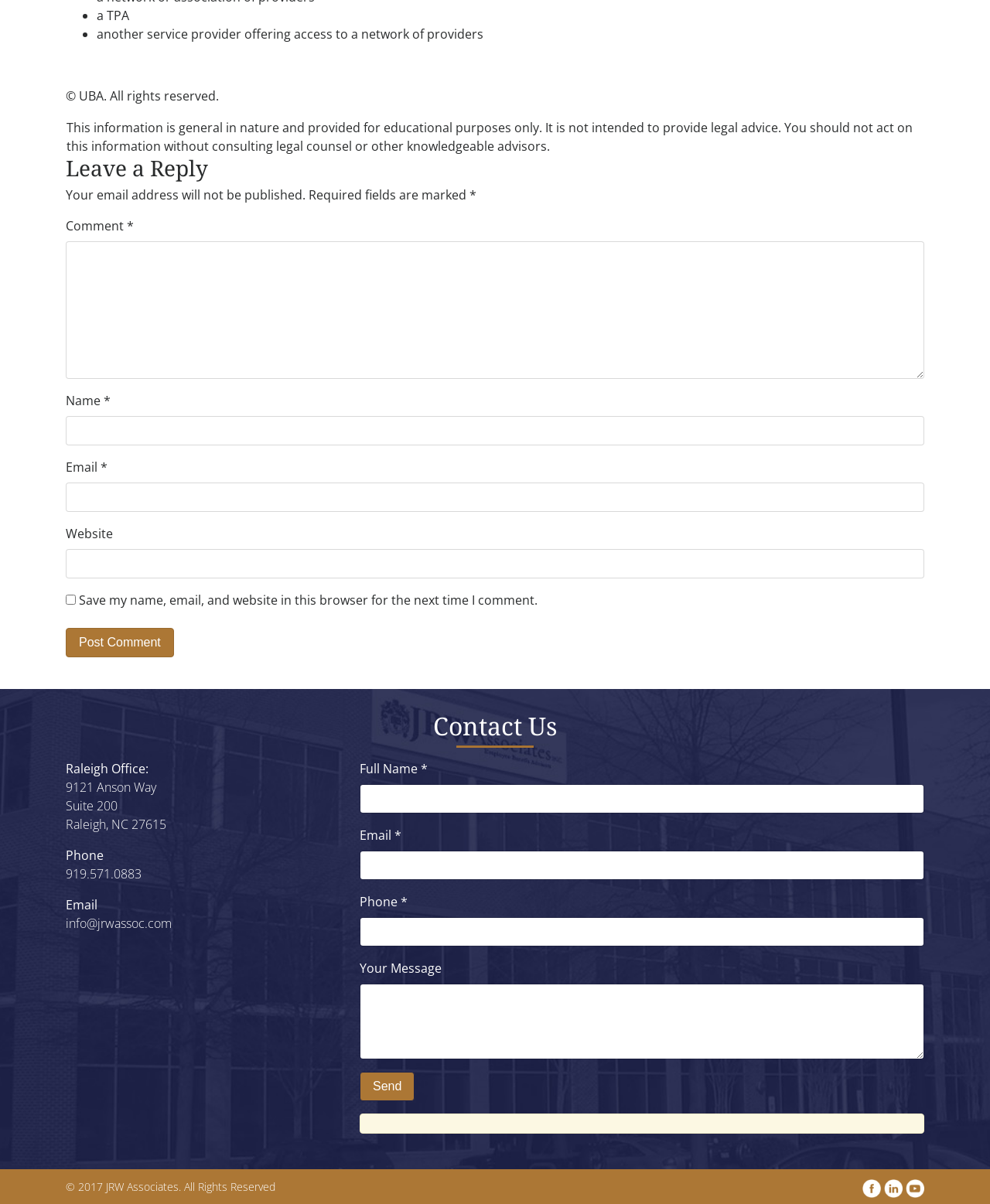Locate the bounding box of the user interface element based on this description: "parent_node: Your Message name="your-message"".

[0.363, 0.817, 0.934, 0.88]